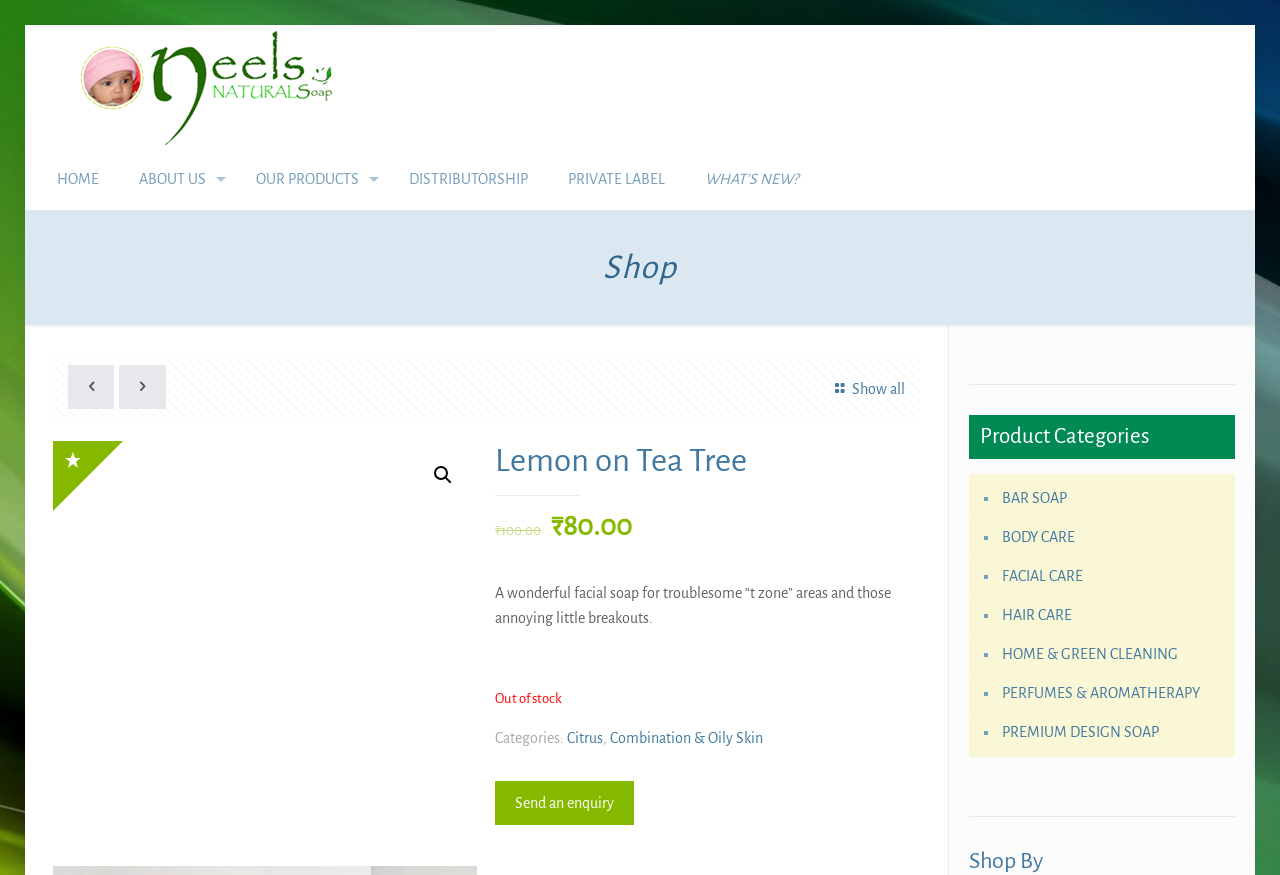Pinpoint the bounding box coordinates of the clickable element needed to complete the instruction: "Click the HOME link". The coordinates should be provided as four float numbers between 0 and 1: [left, top, right, bottom].

[0.029, 0.17, 0.093, 0.239]